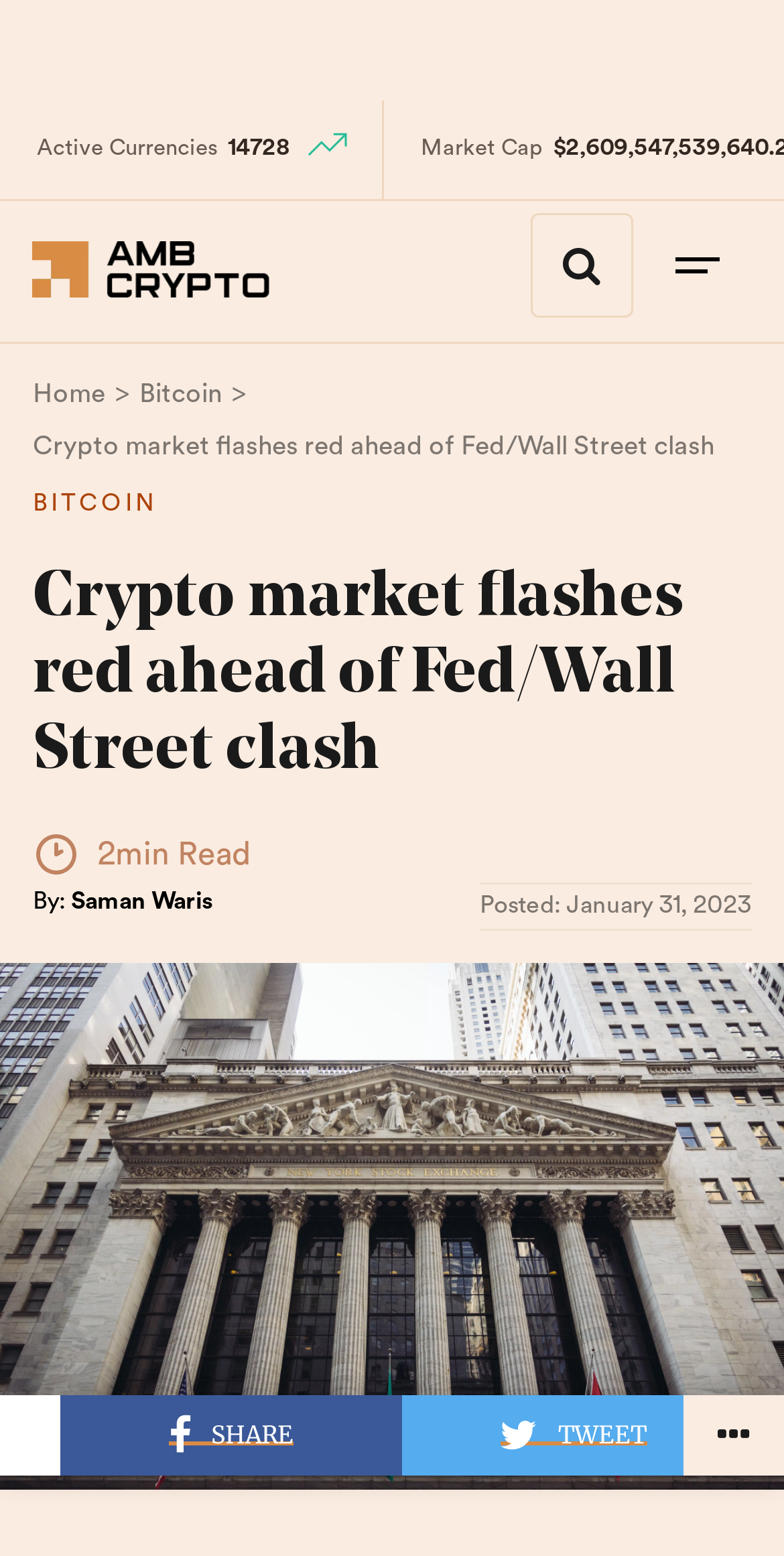Extract the text of the main heading from the webpage.

Crypto market flashes red ahead of Fed/Wall Street clash